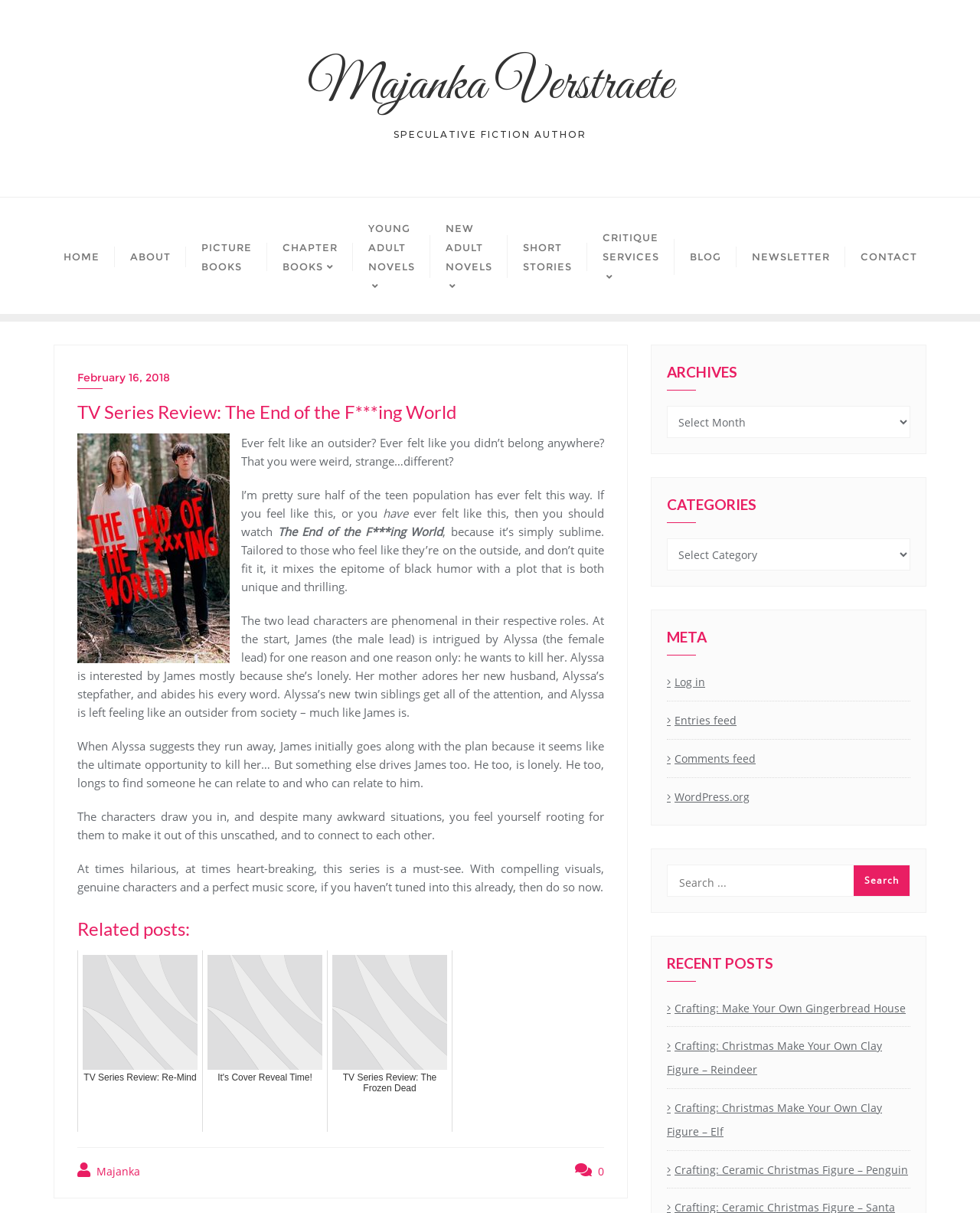Identify the bounding box coordinates of the section to be clicked to complete the task described by the following instruction: "Check out the 'RELATED POSTS'". The coordinates should be four float numbers between 0 and 1, formatted as [left, top, right, bottom].

[0.079, 0.751, 0.616, 0.783]